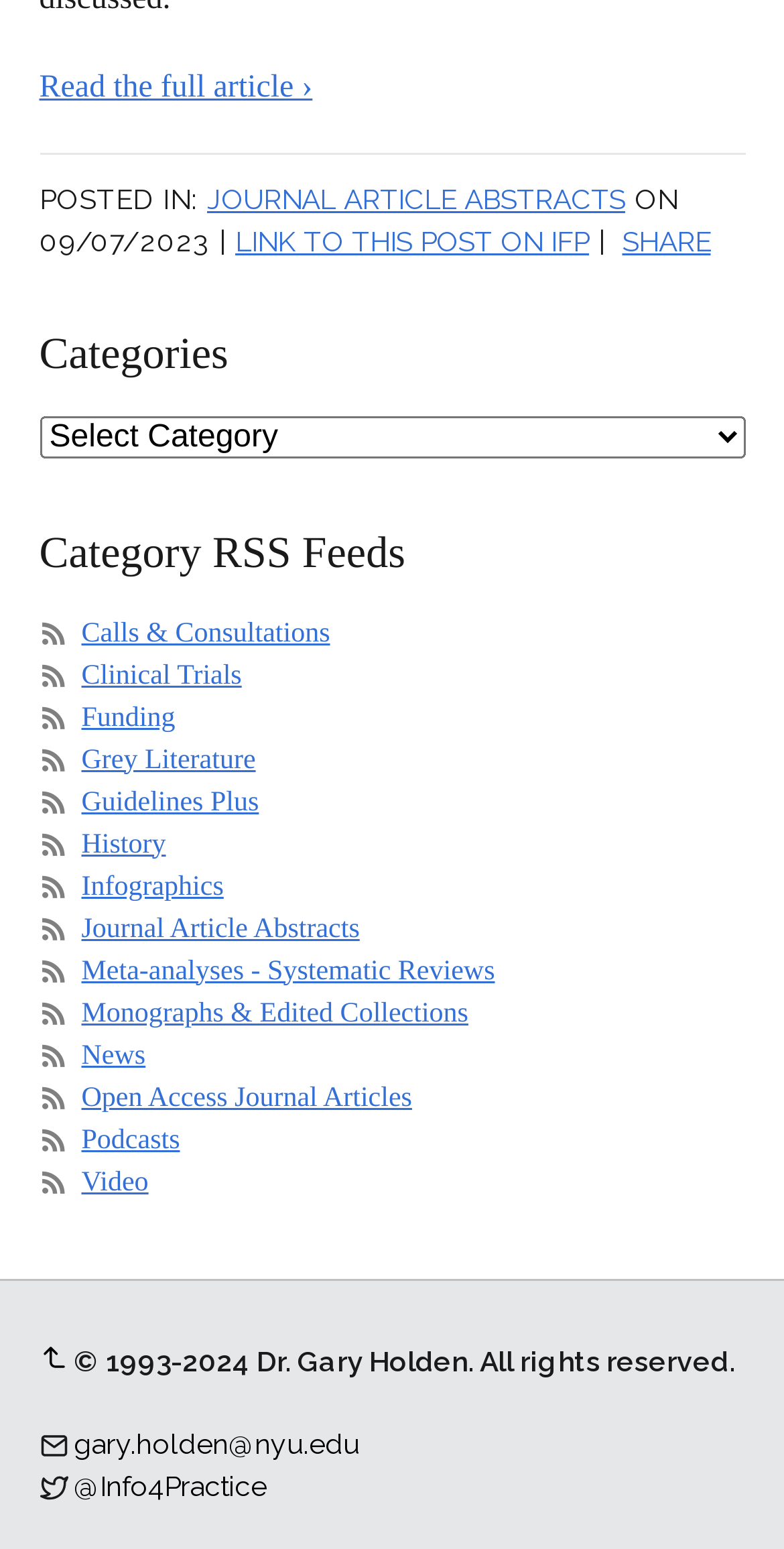Locate the bounding box coordinates of the clickable part needed for the task: "View the Calls & Consultations page".

[0.104, 0.399, 0.421, 0.419]